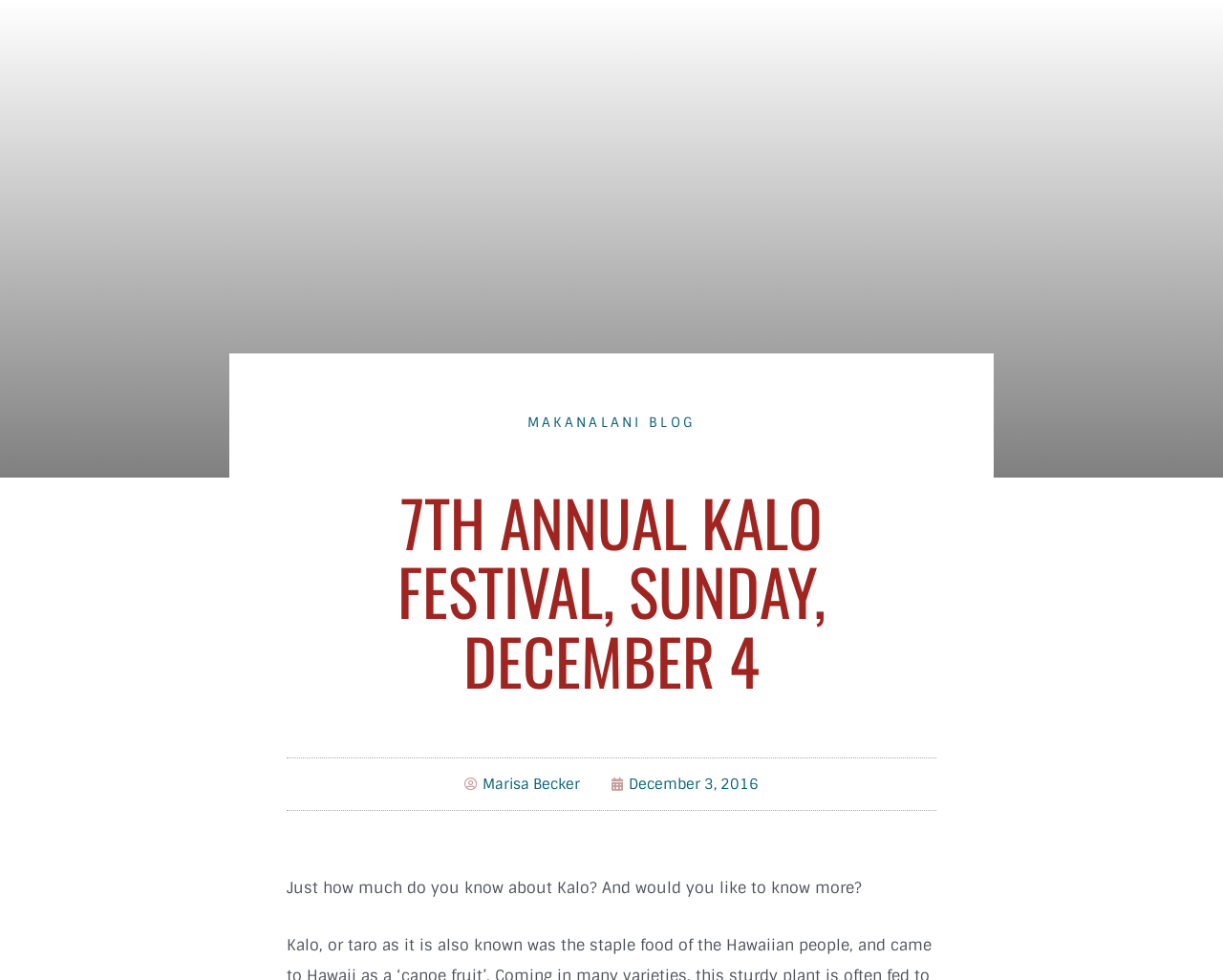Locate and extract the text of the main heading on the webpage.

7TH ANNUAL KALO FESTIVAL, SUNDAY, DECEMBER 4